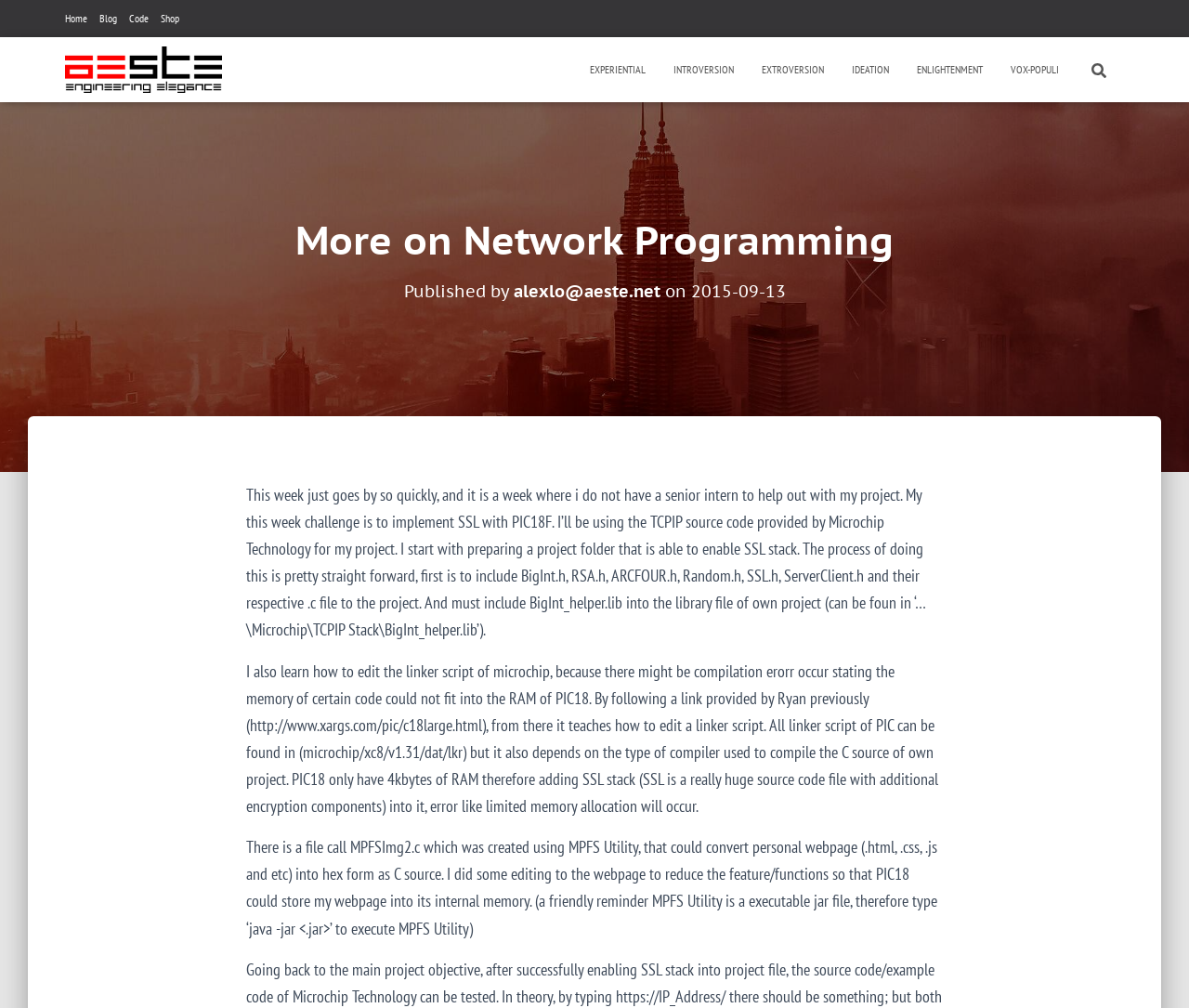Please indicate the bounding box coordinates of the element's region to be clicked to achieve the instruction: "Read the article by alexlo@aeste.net". Provide the coordinates as four float numbers between 0 and 1, i.e., [left, top, right, bottom].

[0.432, 0.278, 0.555, 0.299]